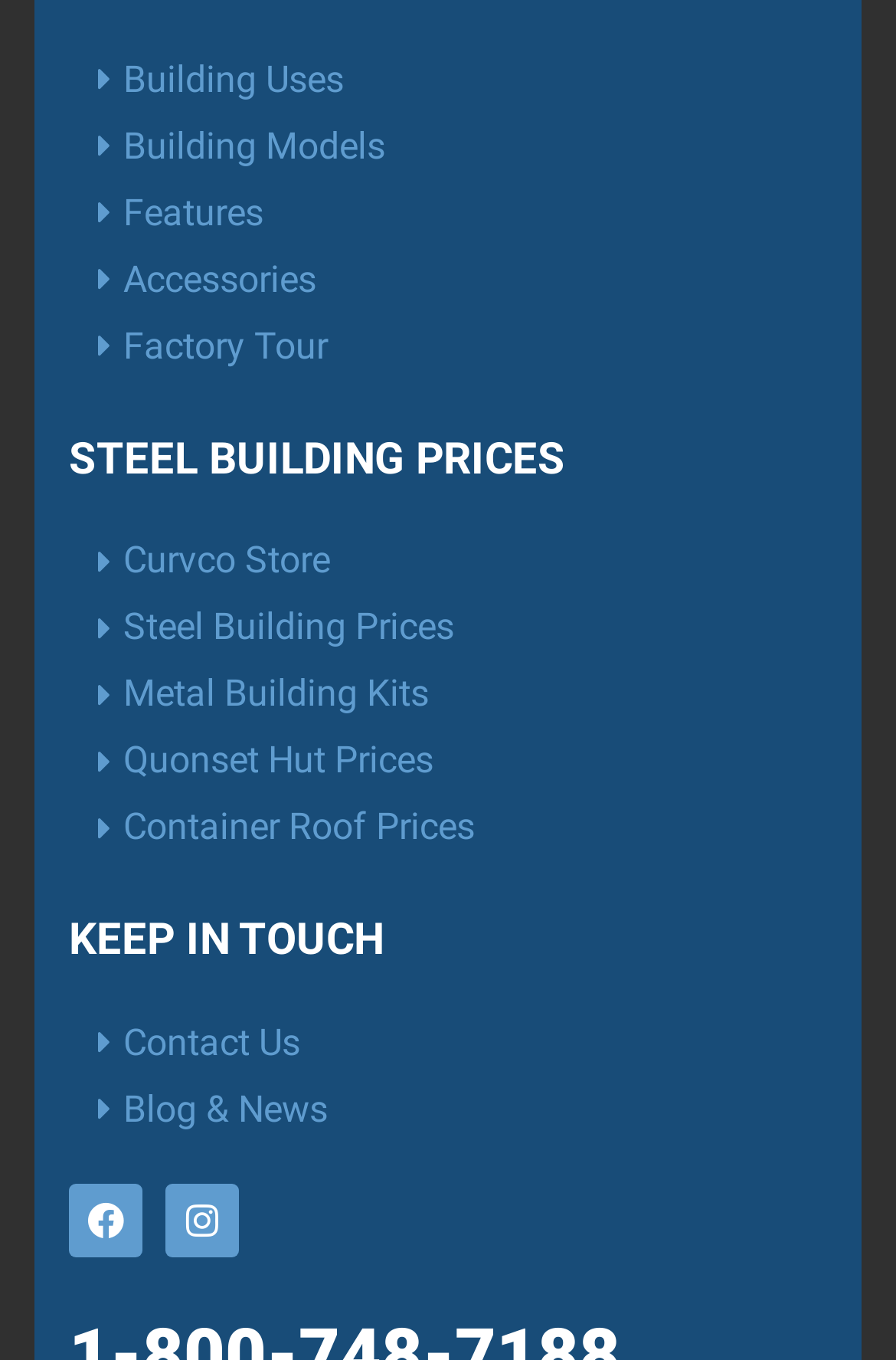Identify the bounding box coordinates for the element you need to click to achieve the following task: "View Steel Building Prices". Provide the bounding box coordinates as four float numbers between 0 and 1, in the form [left, top, right, bottom].

[0.077, 0.442, 0.962, 0.482]